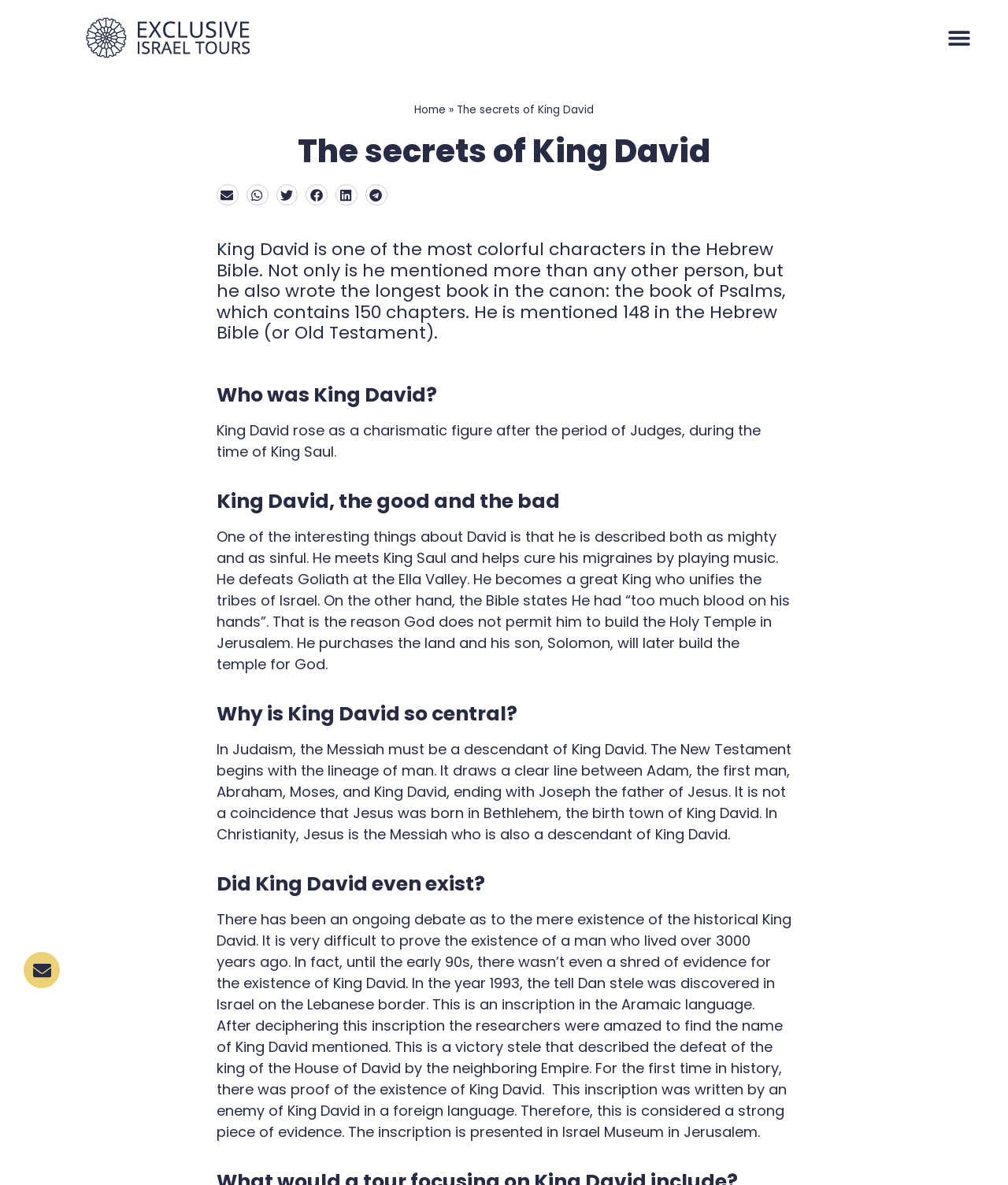What was discovered in 1993 that proved King David's existence?
Look at the screenshot and give a one-word or phrase answer.

The Tell Dan stele